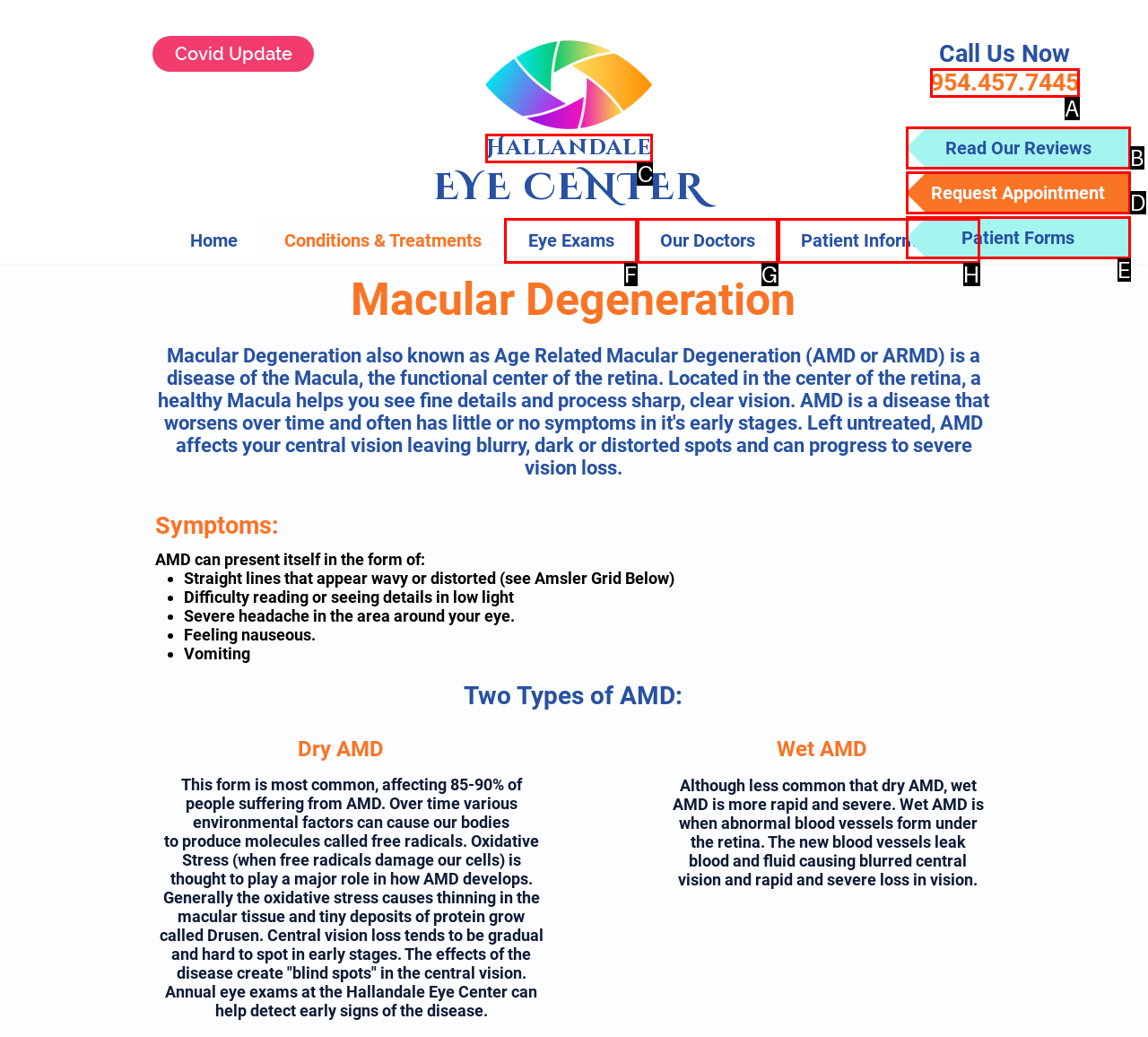Tell me which one HTML element best matches the description: Our Doctors
Answer with the option's letter from the given choices directly.

G